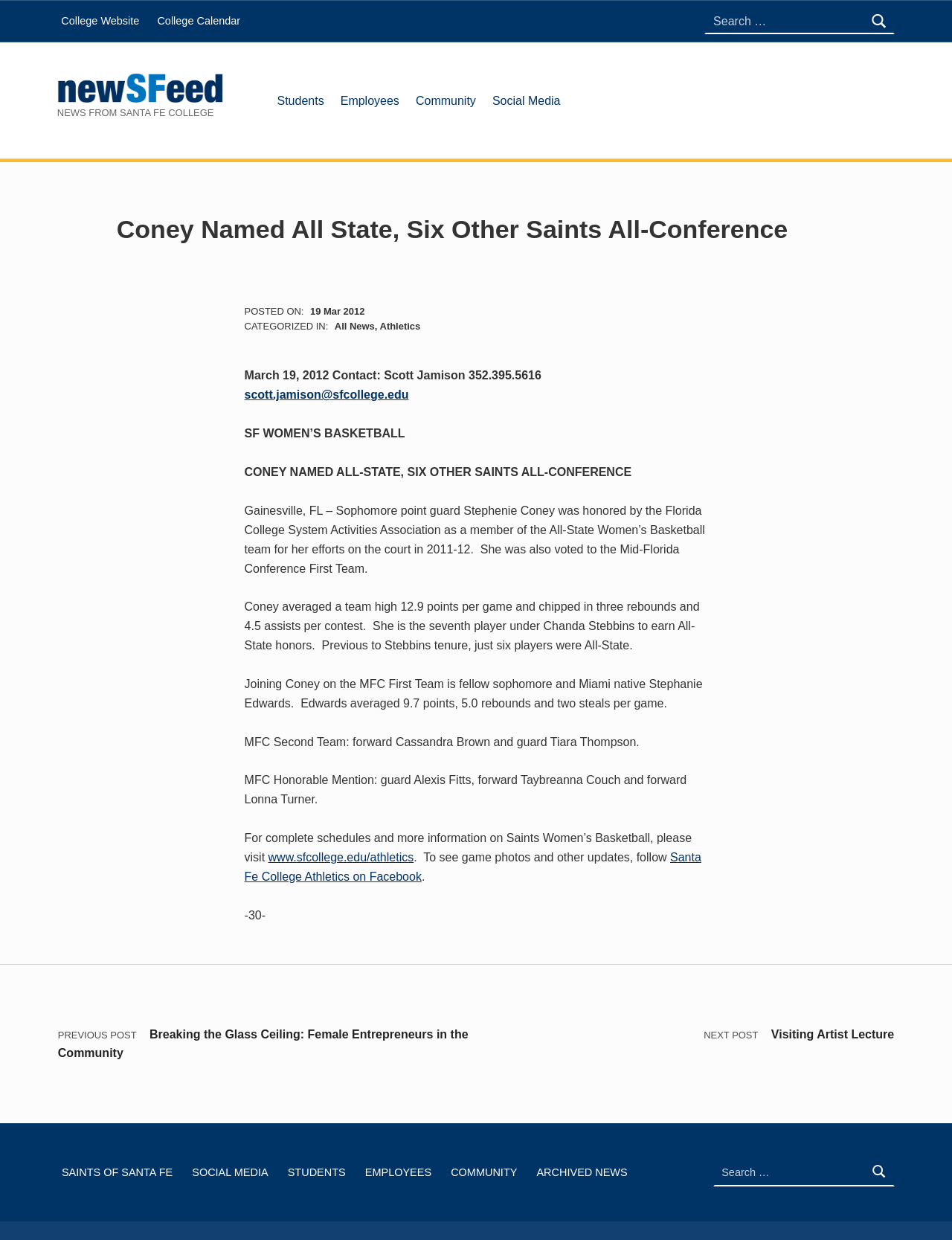Summarize the contents and layout of the webpage in detail.

This webpage is about a news article from Santa Fe College, with the title "Coney Named All State, Six Other Saints All-Conference". At the top, there is a navigation menu with links to "Students", "Employees", "Community", and "Social Media". Below the navigation menu, there is a header section with a link to the "College Website" and a "College Calendar". 

On the left side, there is a search bar with a button to search for specific content. Below the search bar, there is a section with links to "NEWS FROM SANTA FE COLLEGE" and a primary menu with links to "Students", "Employees", "Community", and "Social Media". 

The main content of the webpage is an article about a Santa Fe College women's basketball player, Stephenie Coney, who was named to the All-State Women's Basketball team. The article provides details about her achievements and mentions other players who received honors. The article is divided into several paragraphs with headings and includes links to related content, such as the college's athletics website and Facebook page.

At the bottom of the webpage, there are links to previous and next posts, as well as a footer menu with links to "SAINTS OF SANTA FE", "SOCIAL MEDIA", "STUDENTS", "EMPLOYEES", "COMMUNITY", and "ARCHIVED NEWS". There is also a search bar at the bottom of the page.